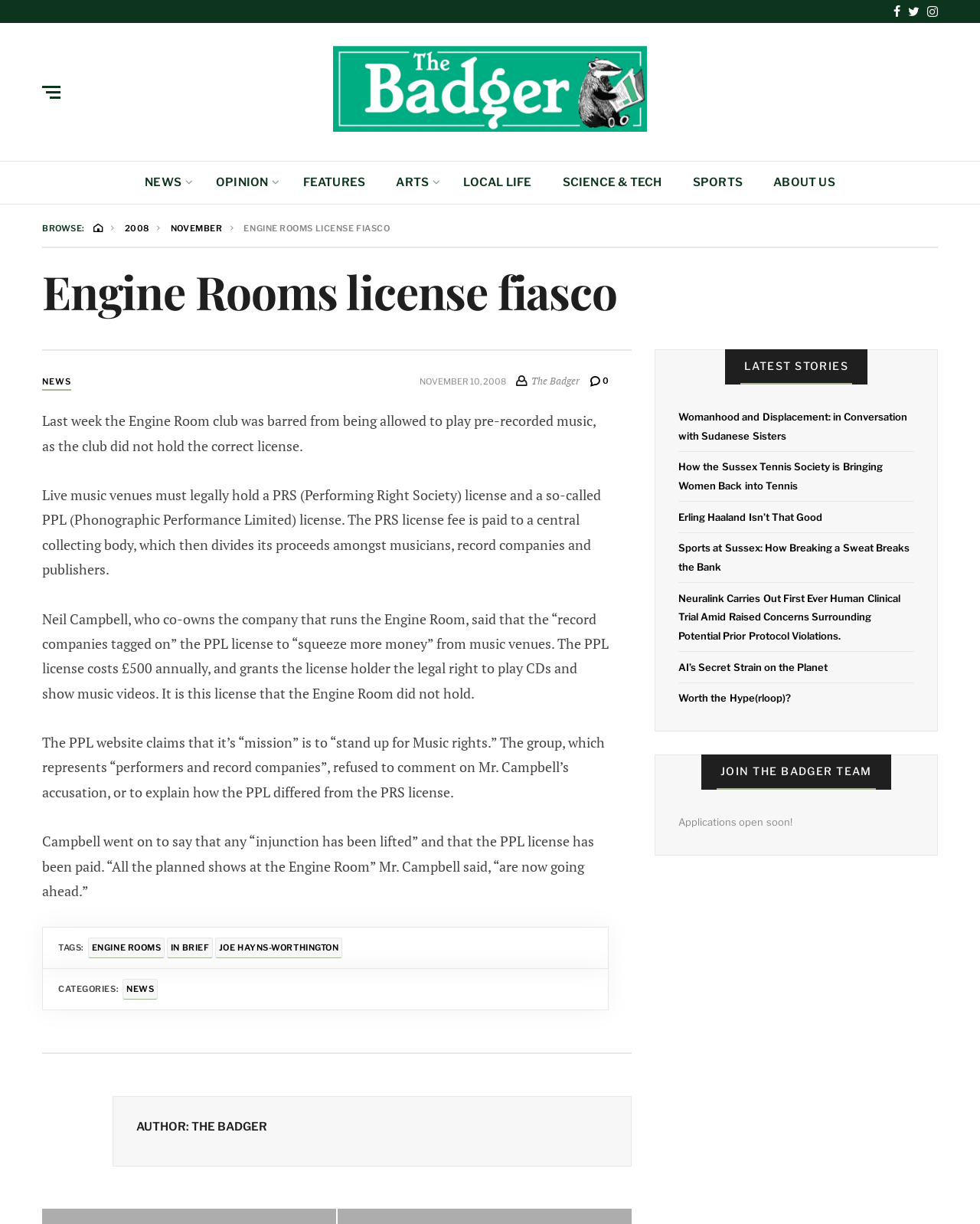What is the name of the author of the article?
Please describe in detail the information shown in the image to answer the question.

The article mentions that the author of the article is 'The Badger', which is found at the bottom of the article under the 'AUTHOR' section.